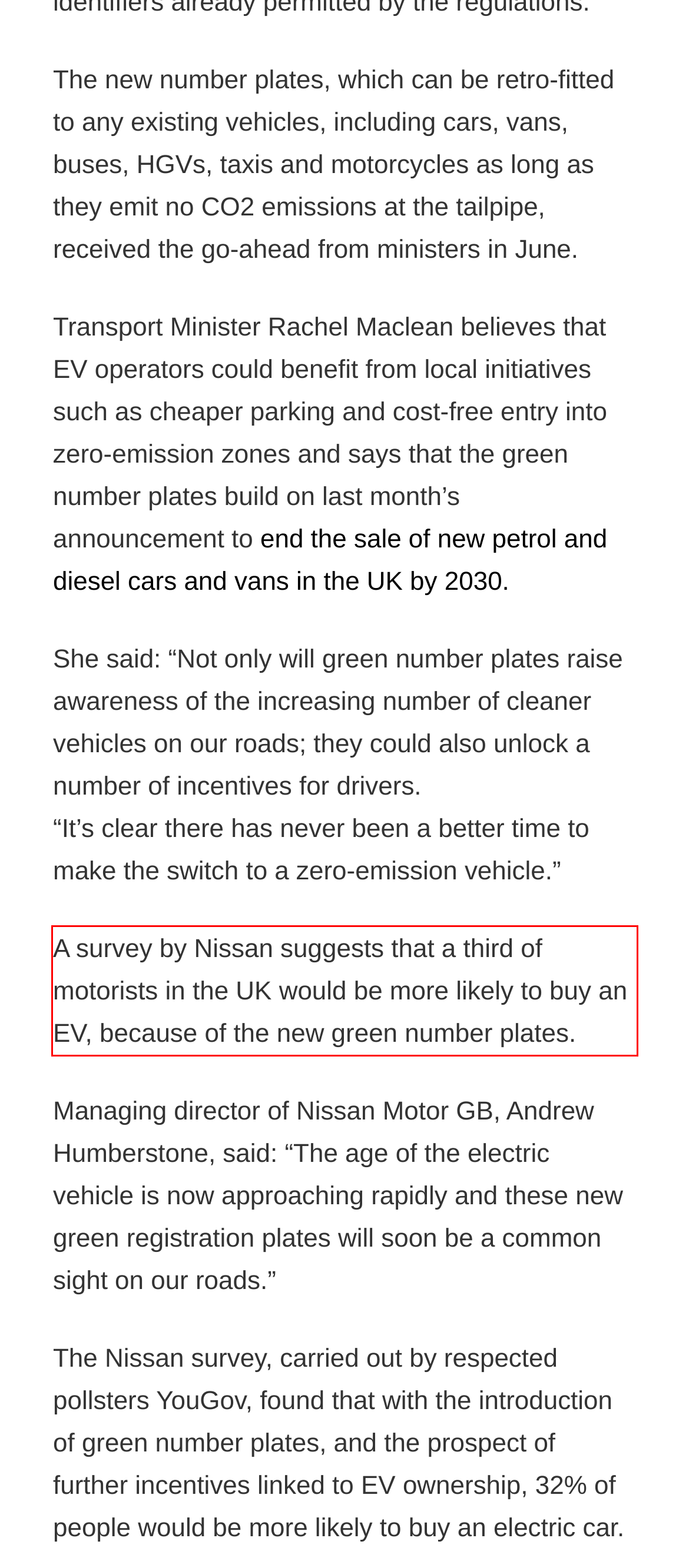Given a screenshot of a webpage, identify the red bounding box and perform OCR to recognize the text within that box.

A survey by Nissan suggests that a third of motorists in the UK would be more likely to buy an EV, because of the new green number plates.